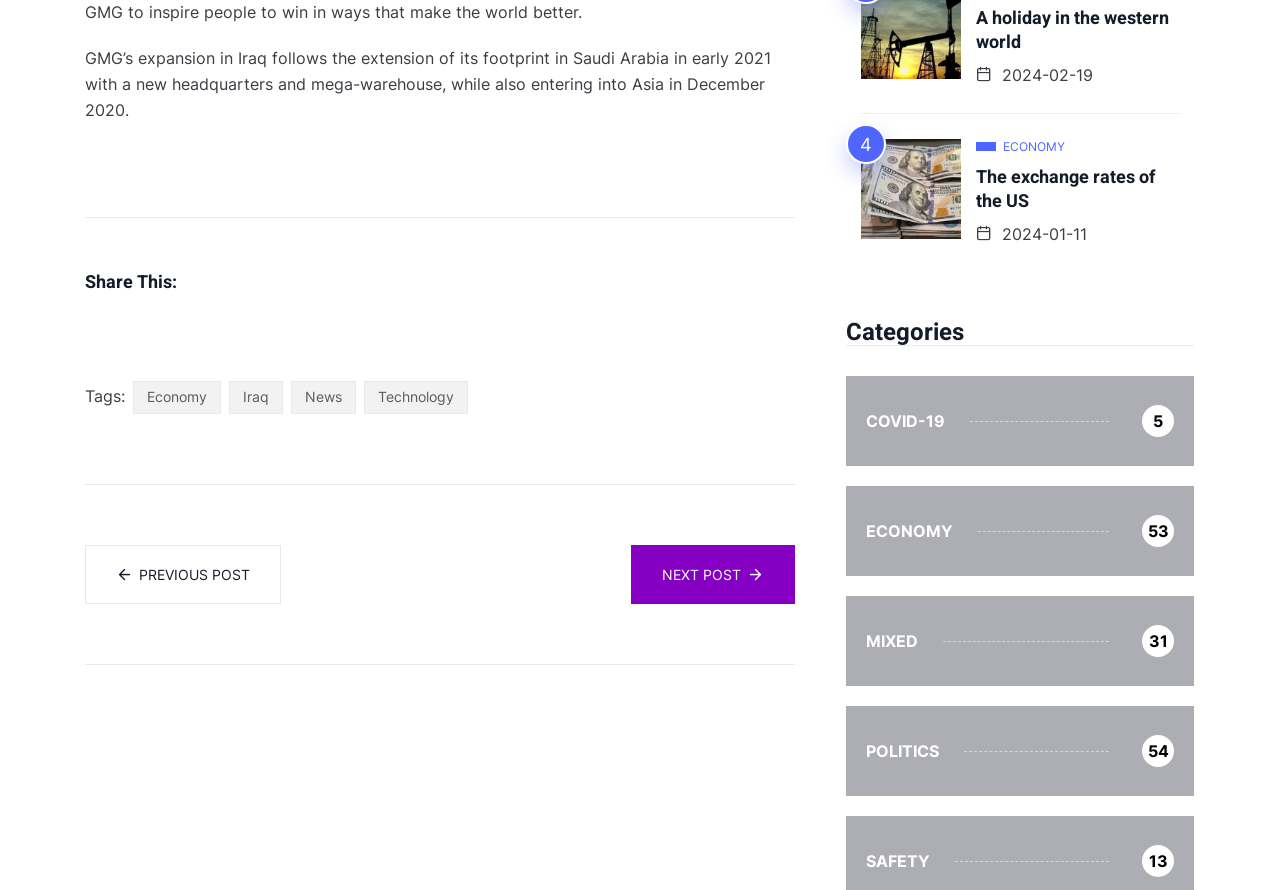Please determine the bounding box coordinates of the section I need to click to accomplish this instruction: "Click on 'Next →'".

None